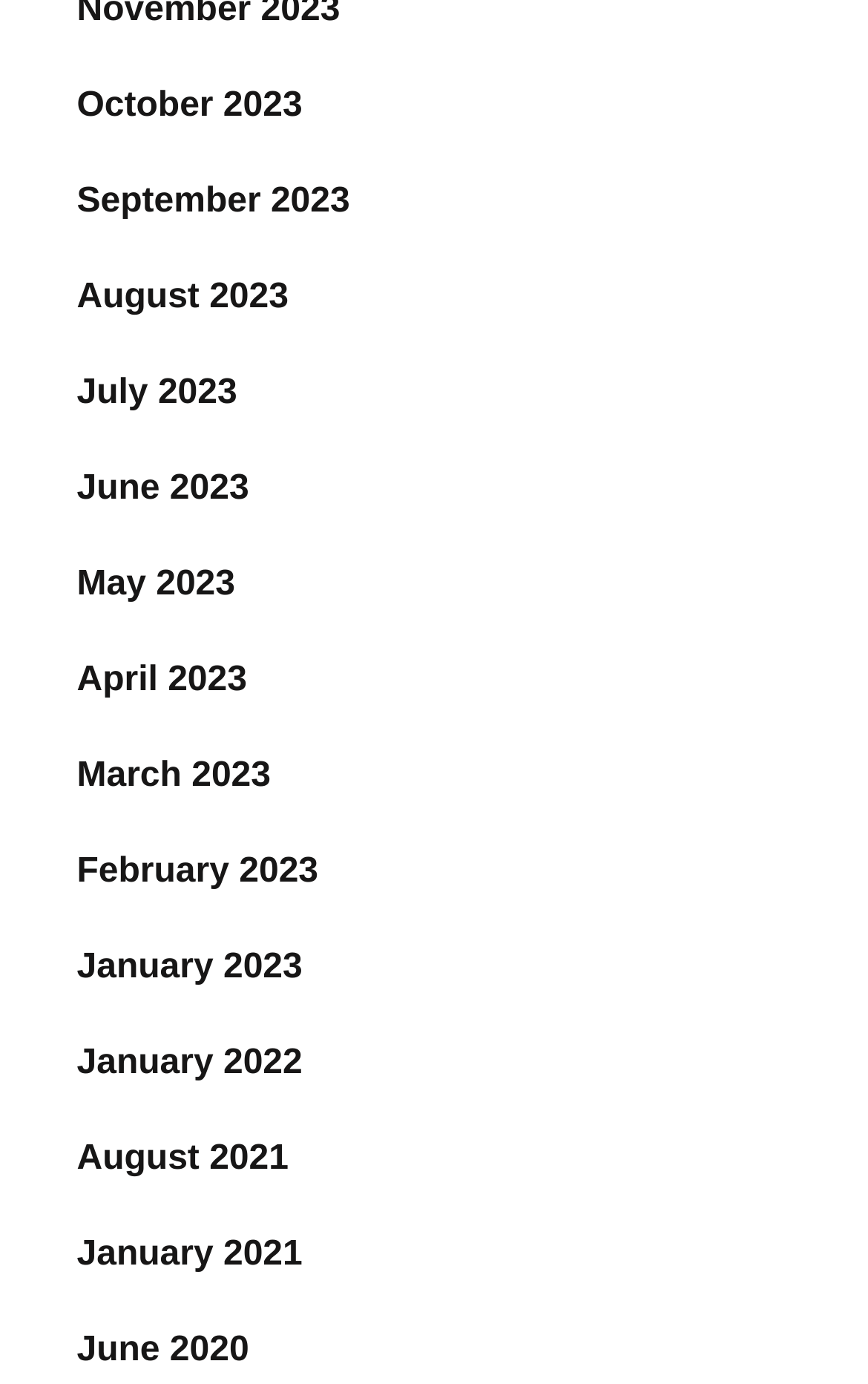Locate the bounding box coordinates of the element's region that should be clicked to carry out the following instruction: "view October 2023". The coordinates need to be four float numbers between 0 and 1, i.e., [left, top, right, bottom].

[0.088, 0.063, 0.348, 0.09]